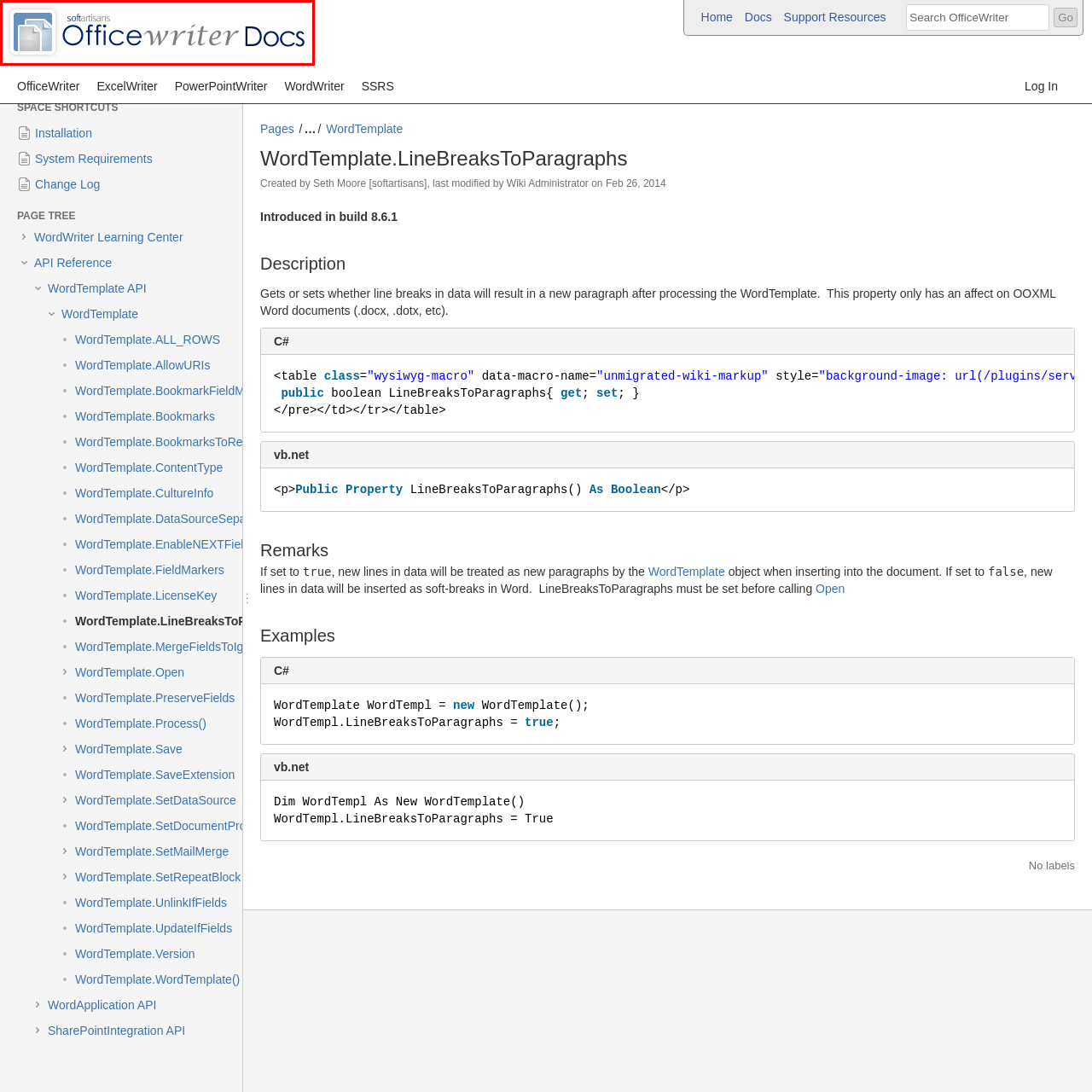Look at the image within the red outlined box, What is the font style of the text 'OfficeWriter'? Provide a one-word or brief phrase answer.

bold, modern